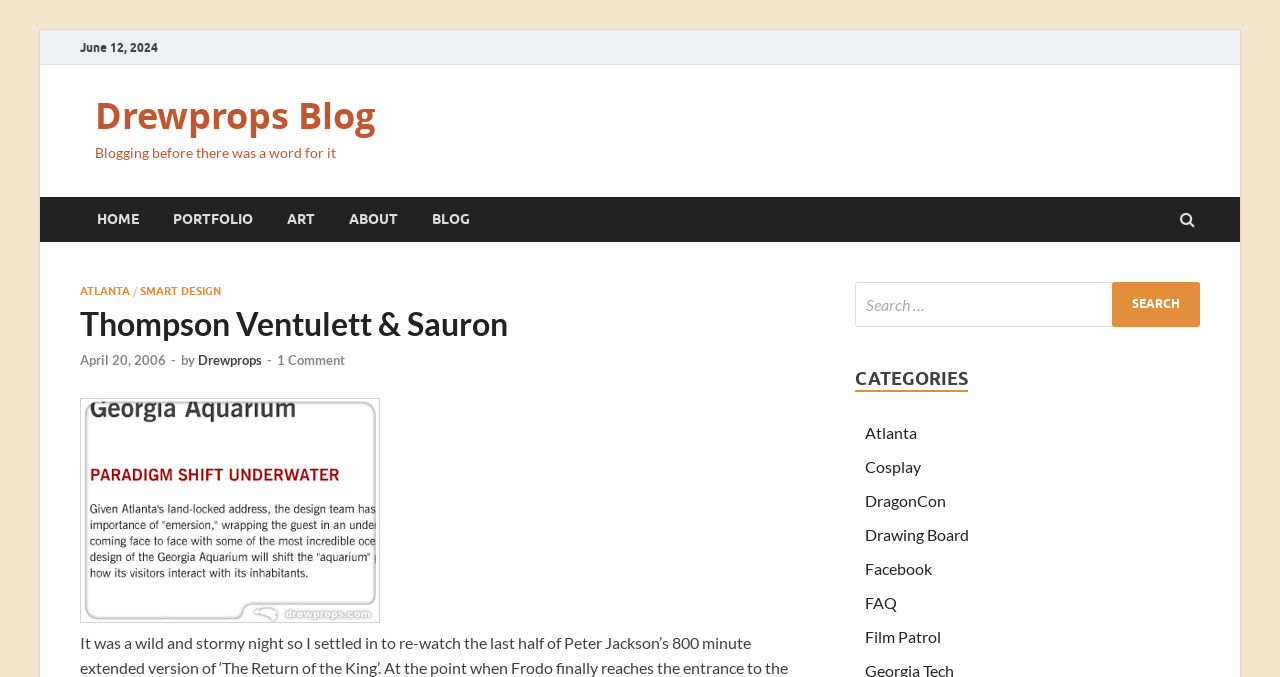Locate the bounding box coordinates of the element you need to click to accomplish the task described by this instruction: "Click on the 'Drewprops' link".

[0.155, 0.52, 0.205, 0.544]